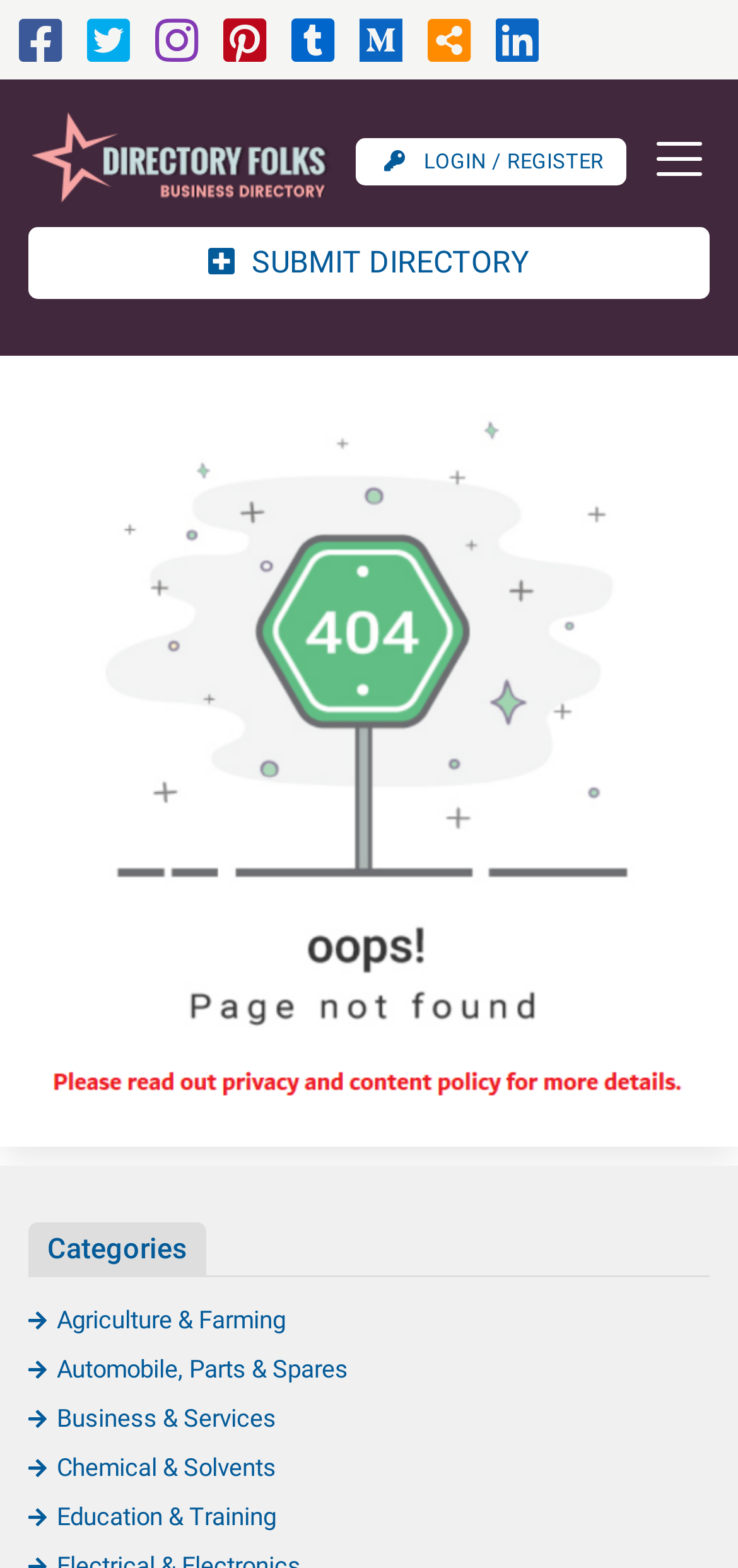Describe the webpage meticulously, covering all significant aspects.

The webpage is a 404 error page with a title "Page not found – Social Framework for Blogger and Youtuber to Bring More Views to Your Site". At the top left, there is a row of 8 social media links, each represented by an icon. Below these icons, there is a logo of "directoryfolks.com" on the left, and a "LOGIN / REGISTER" button on the right. 

To the right of the logo, there is a navigation toggle button. Below the navigation button, there is a prominent call-to-action button "SUBMIT DIRECTORY" that spans the entire width of the page. 

The main content of the page is an "Error Page" image that takes up most of the page's real estate. Above the image, there is a heading "Categories" followed by 5 links to different categories, including "Agriculture & Farming", "Automobile, Parts & Spares", "Business & Services", "Chemical & Solvents", and "Education & Training". These links are arranged vertically and aligned to the left.